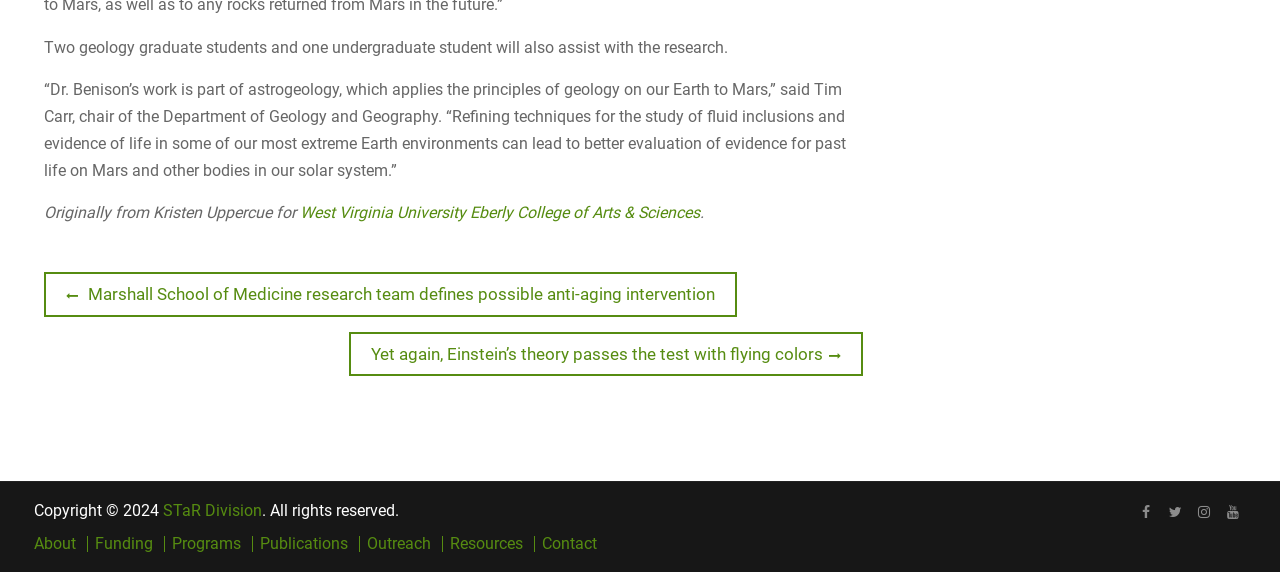Locate the UI element that matches the description STaR Division in the webpage screenshot. Return the bounding box coordinates in the format (top-left x, top-left y, bottom-right x, bottom-right y), with values ranging from 0 to 1.

[0.128, 0.877, 0.205, 0.91]